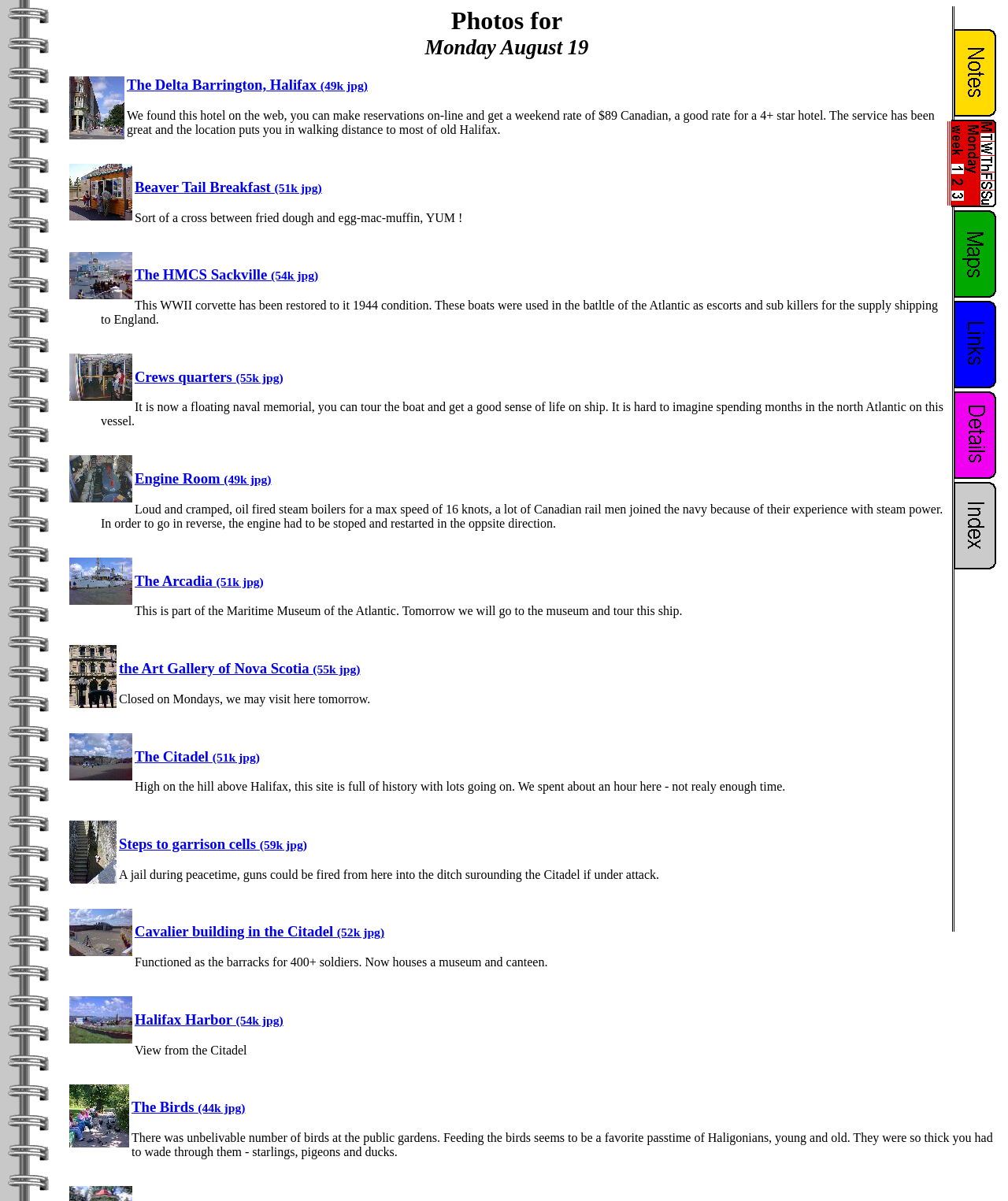Please extract and provide the main headline of the webpage.

Photos for
Monday August 19